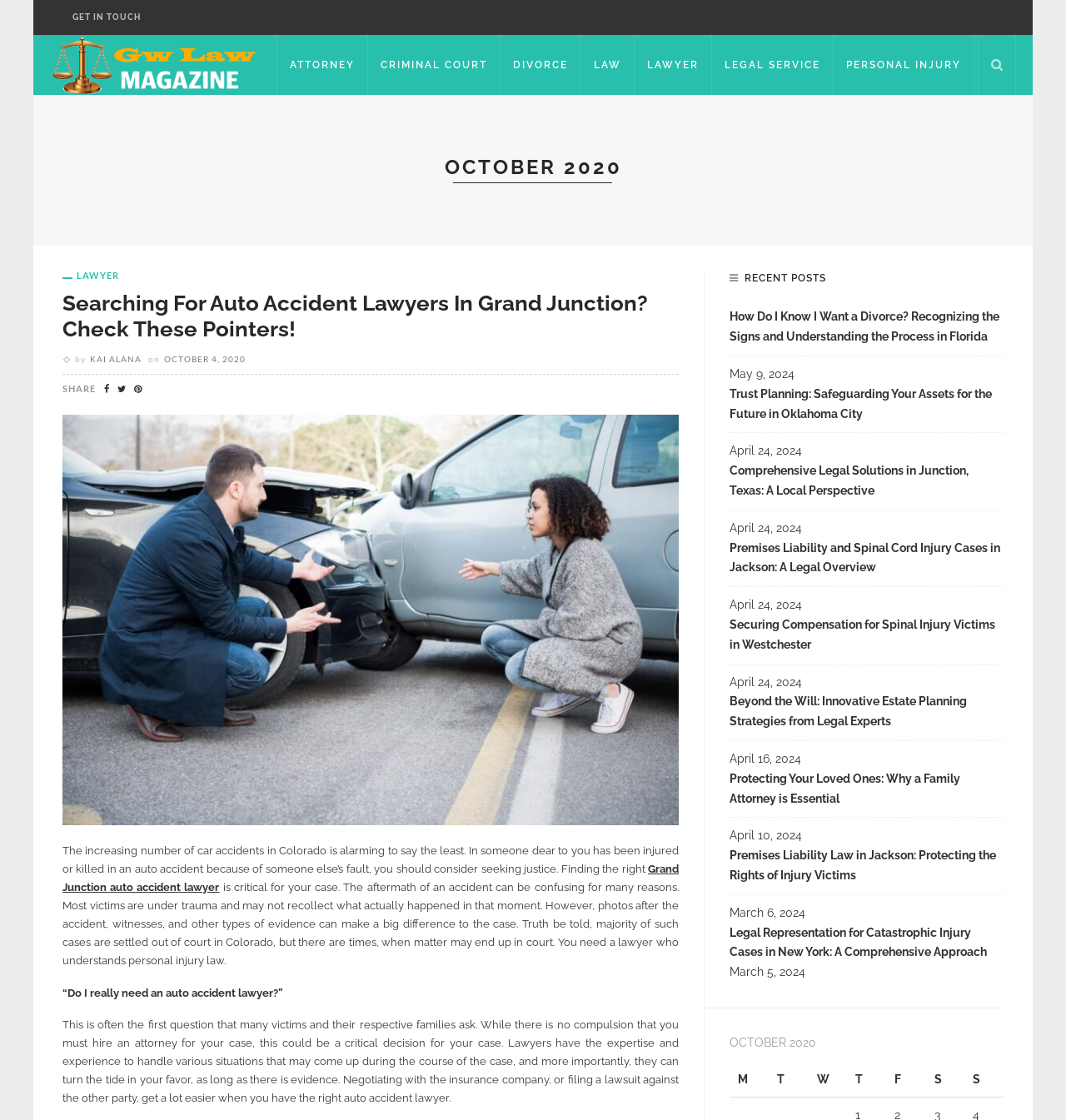Provide a brief response to the question below using a single word or phrase: 
What is the topic of the article?

Auto Accident Lawyers